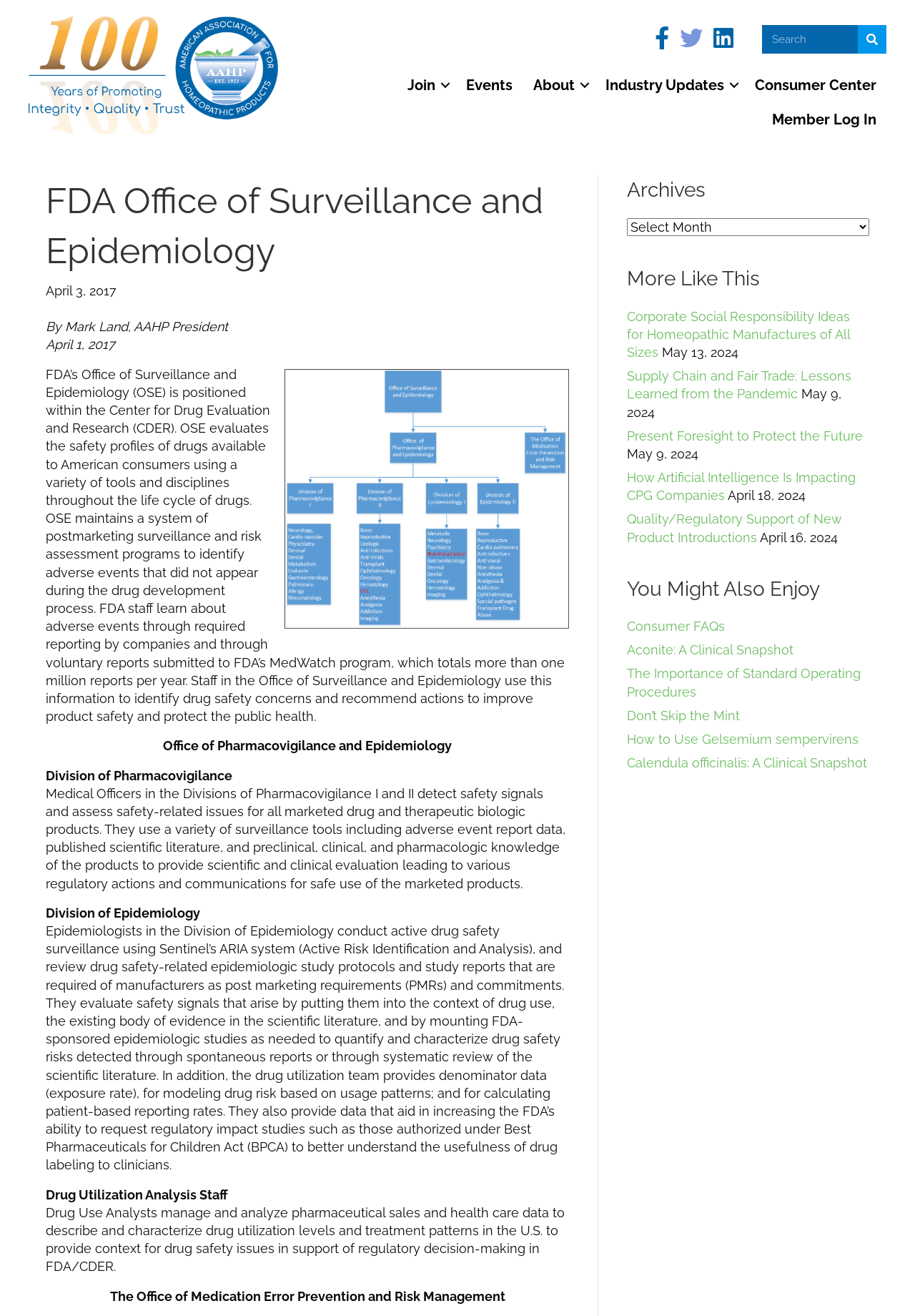Give an in-depth explanation of the webpage layout and content.

The webpage is about the FDA's Office of Surveillance and Epidemiology, presented by the American Association for Homeopathic Products. At the top left, there is a logo of AAHP with a link to its homepage. On the top right, there is a search form with a search box and a search button. Below the search form, there is a navigation menu with links to various sections, including "Join", "Events", "About", "Industry Updates", "Consumer Center", and "Member Log In".

The main content of the webpage is divided into two sections. The left section has a header with the title "FDA Office of Surveillance and Epidemiology" and a subheading with the date "April 3, 2017". Below the header, there is a paragraph of text written by Mark Land, AAHP President, which describes the role of the Office of Surveillance and Epidemiology in evaluating the safety profiles of drugs available to American consumers.

The rest of the left section is divided into several subsections, each describing a different division or team within the Office of Surveillance and Epidemiology. These subsections include "Office of Pharmacovigilance and Epidemiology", "Division of Pharmacovigilance", "Division of Epidemiology", "Drug Utilization Analysis Staff", and "Office of Medication Error Prevention and Risk Management". Each subsection has a heading and a paragraph of text that describes the role and responsibilities of the respective division or team.

The right section of the webpage has three complementary sections. The top section is titled "Archives" and has a combobox with a dropdown menu. The middle section is titled "More Like This" and lists several links to related articles, each with a title and a date. The bottom section is titled "You Might Also Enjoy" and lists several links to other related articles, each with a title.